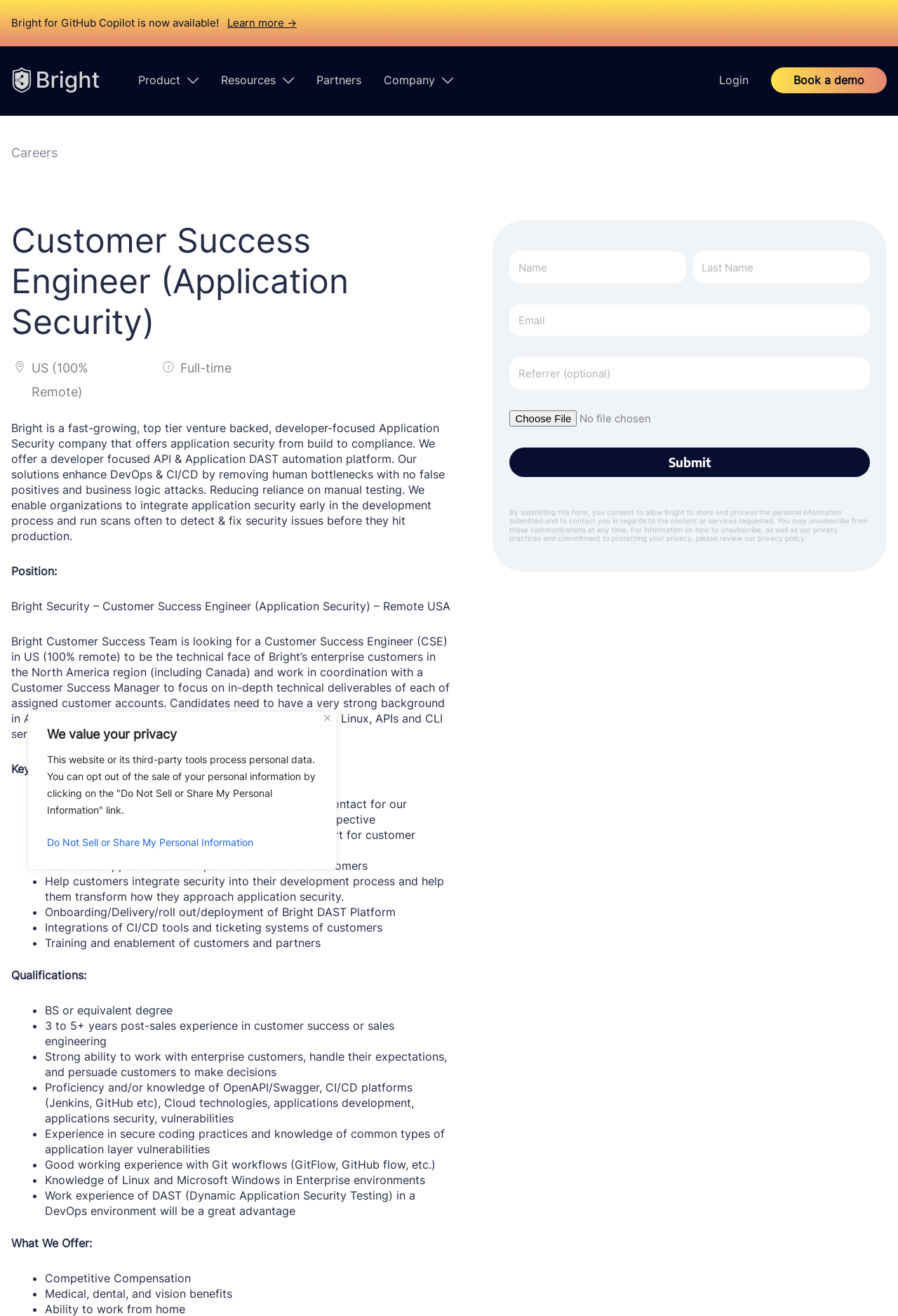Please identify the bounding box coordinates of the element on the webpage that should be clicked to follow this instruction: "Click the Learn more link". The bounding box coordinates should be given as four float numbers between 0 and 1, formatted as [left, top, right, bottom].

[0.253, 0.012, 0.33, 0.022]